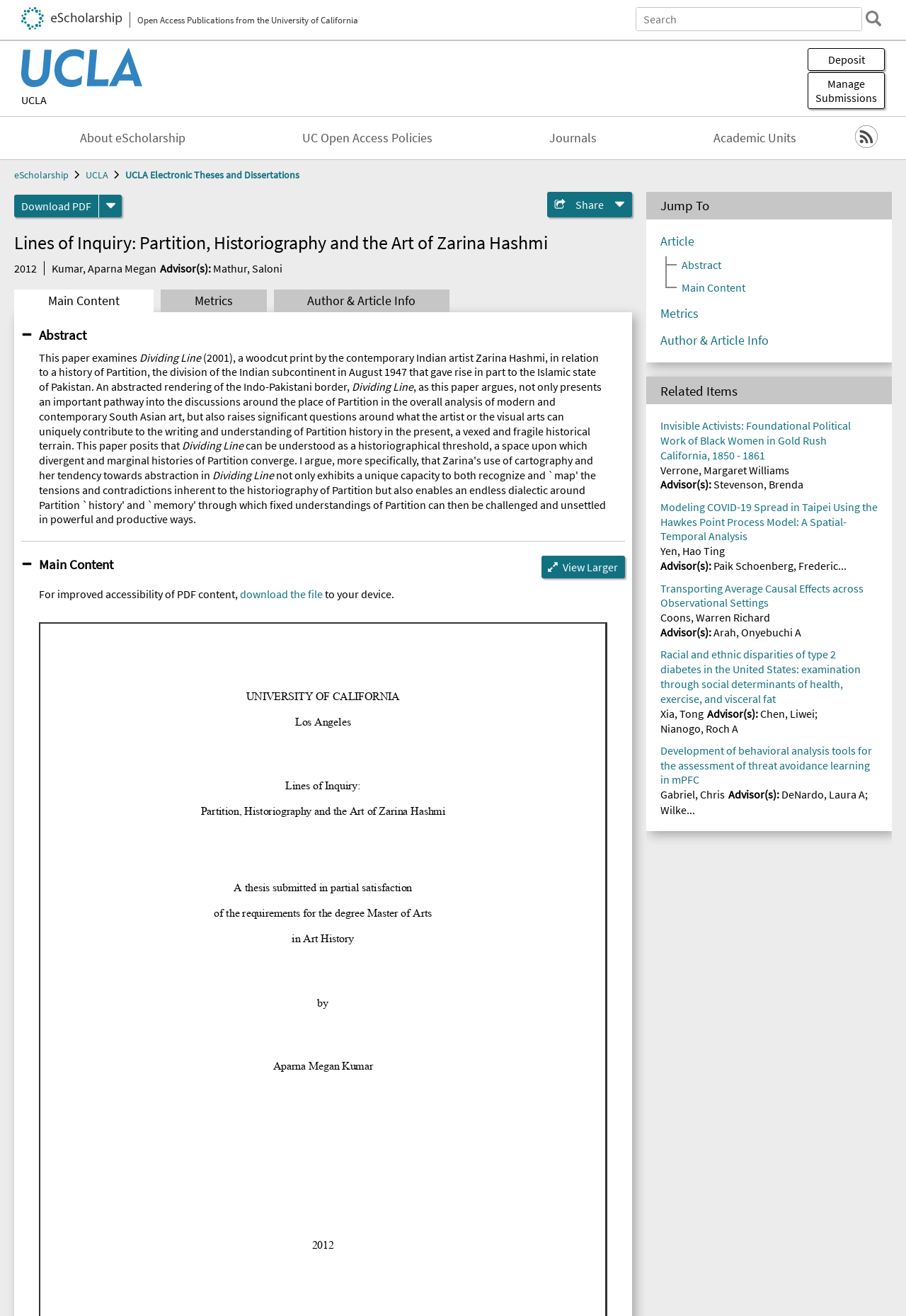Determine the bounding box for the UI element that matches this description: "parent_node: Search eScholarship name="q" placeholder="Search"".

[0.702, 0.006, 0.951, 0.023]